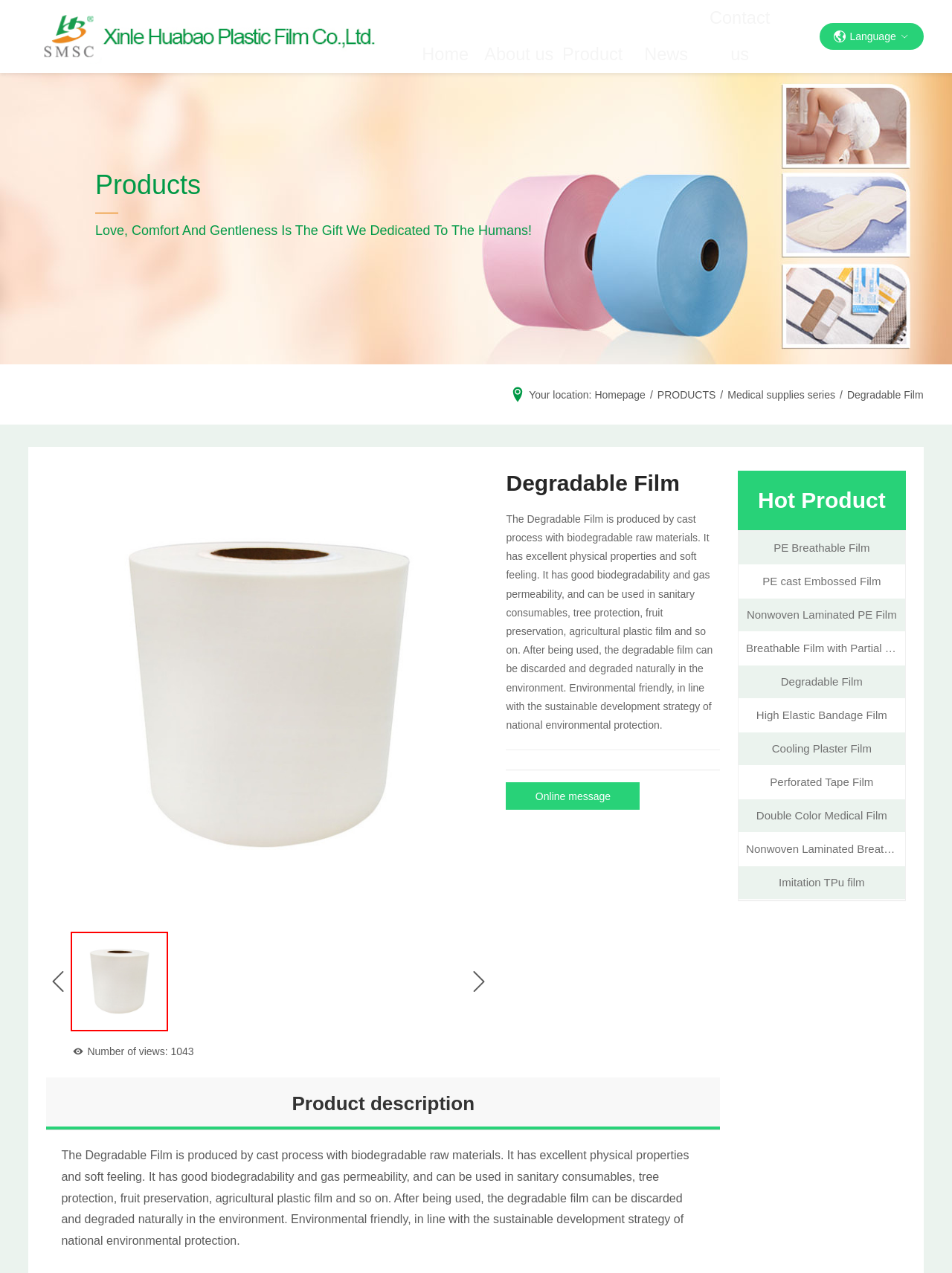Provide the bounding box coordinates of the HTML element described as: "About us". The bounding box coordinates should be four float numbers between 0 and 1, i.e., [left, top, right, bottom].

[0.506, 0.0, 0.584, 0.059]